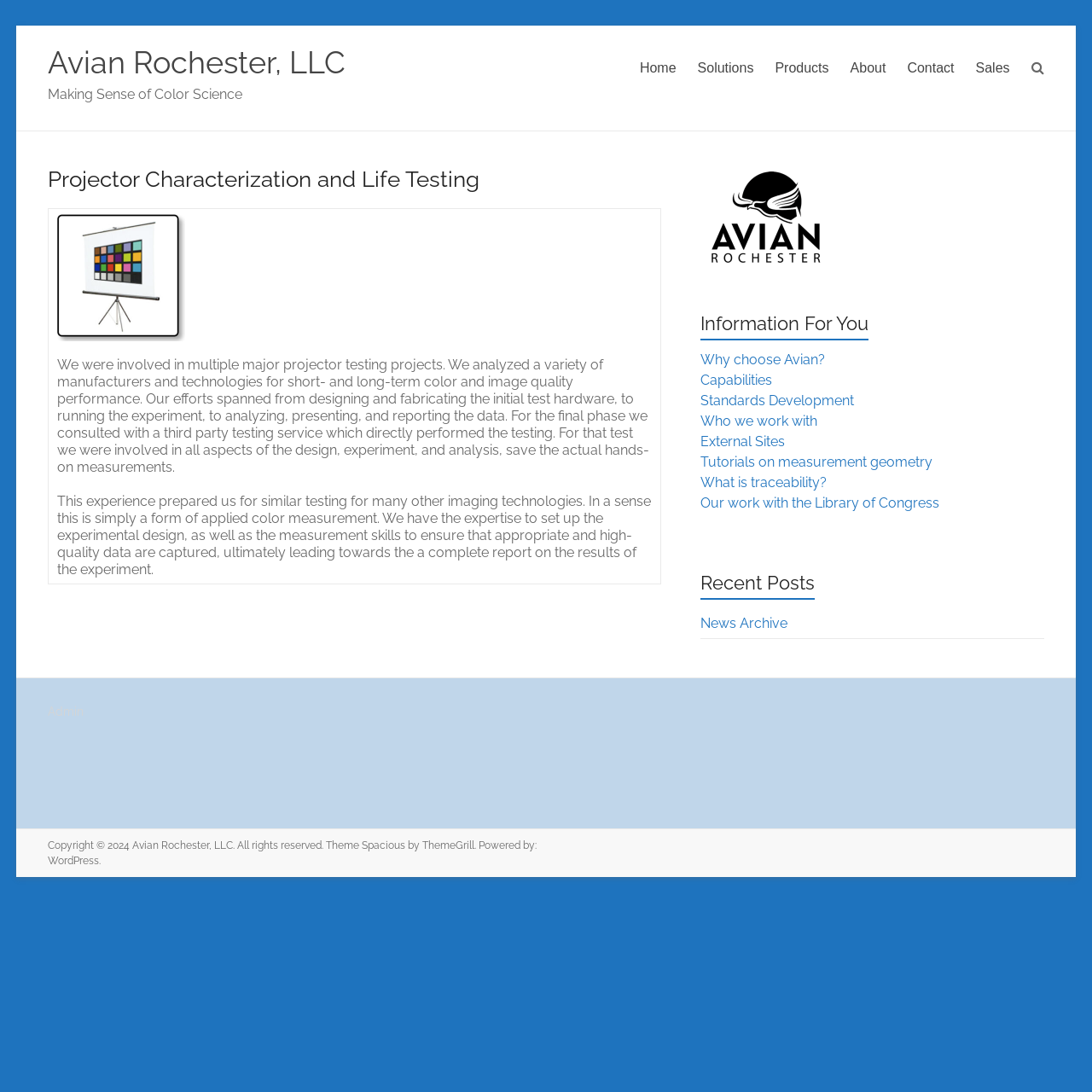Answer the question in one word or a short phrase:
What is the copyright year of the webpage?

2024